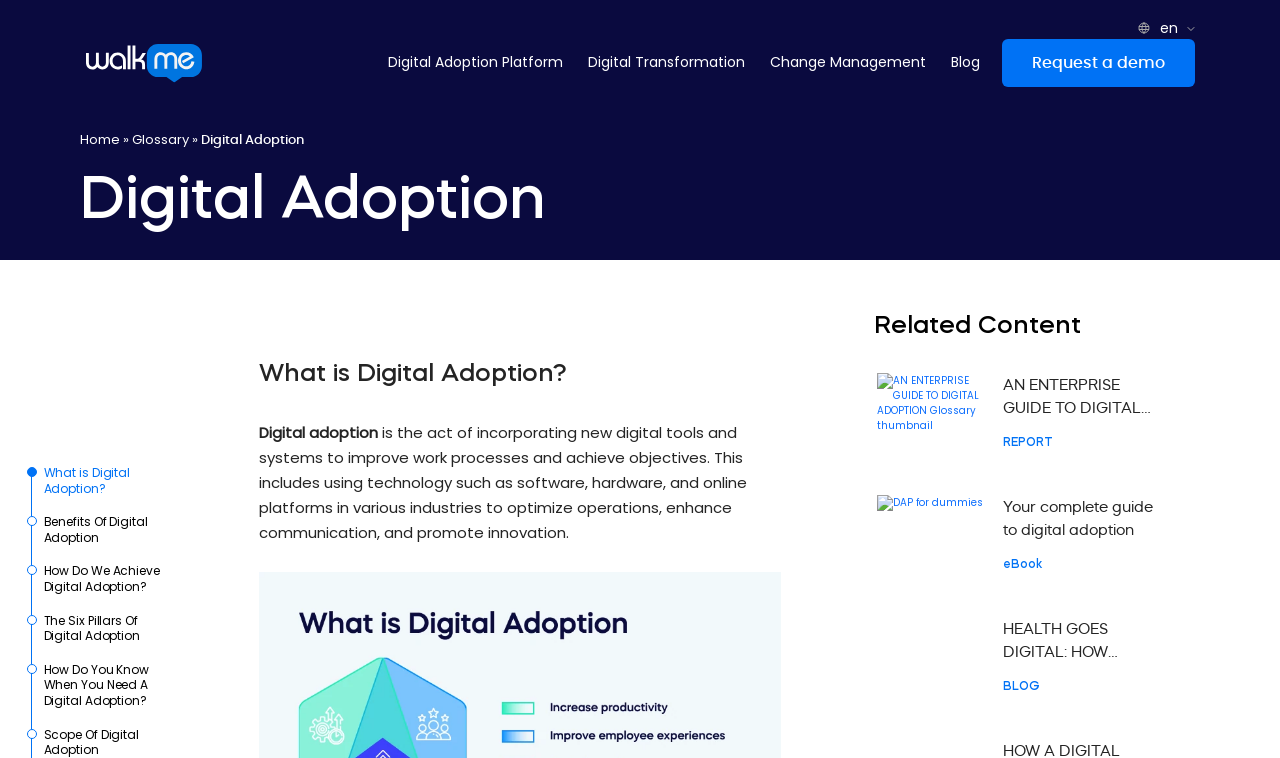Please provide the bounding box coordinates in the format (top-left x, top-left y, bottom-right x, bottom-right y). Remember, all values are floating point numbers between 0 and 1. What is the bounding box coordinate of the region described as: Change Management

[0.591, 0.086, 0.733, 0.125]